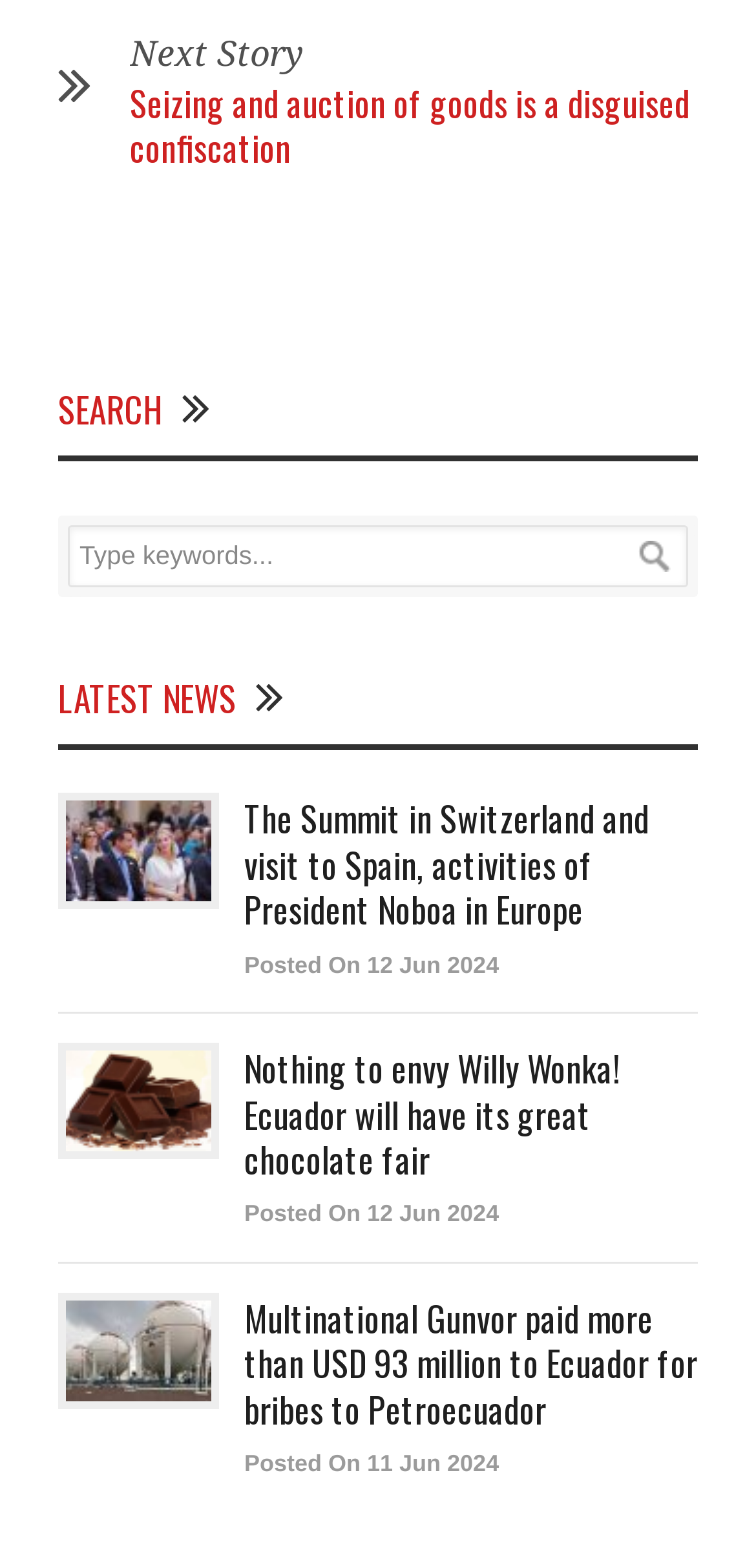Determine the bounding box coordinates of the clickable area required to perform the following instruction: "Read the latest news". The coordinates should be represented as four float numbers between 0 and 1: [left, top, right, bottom].

[0.077, 0.429, 0.313, 0.461]